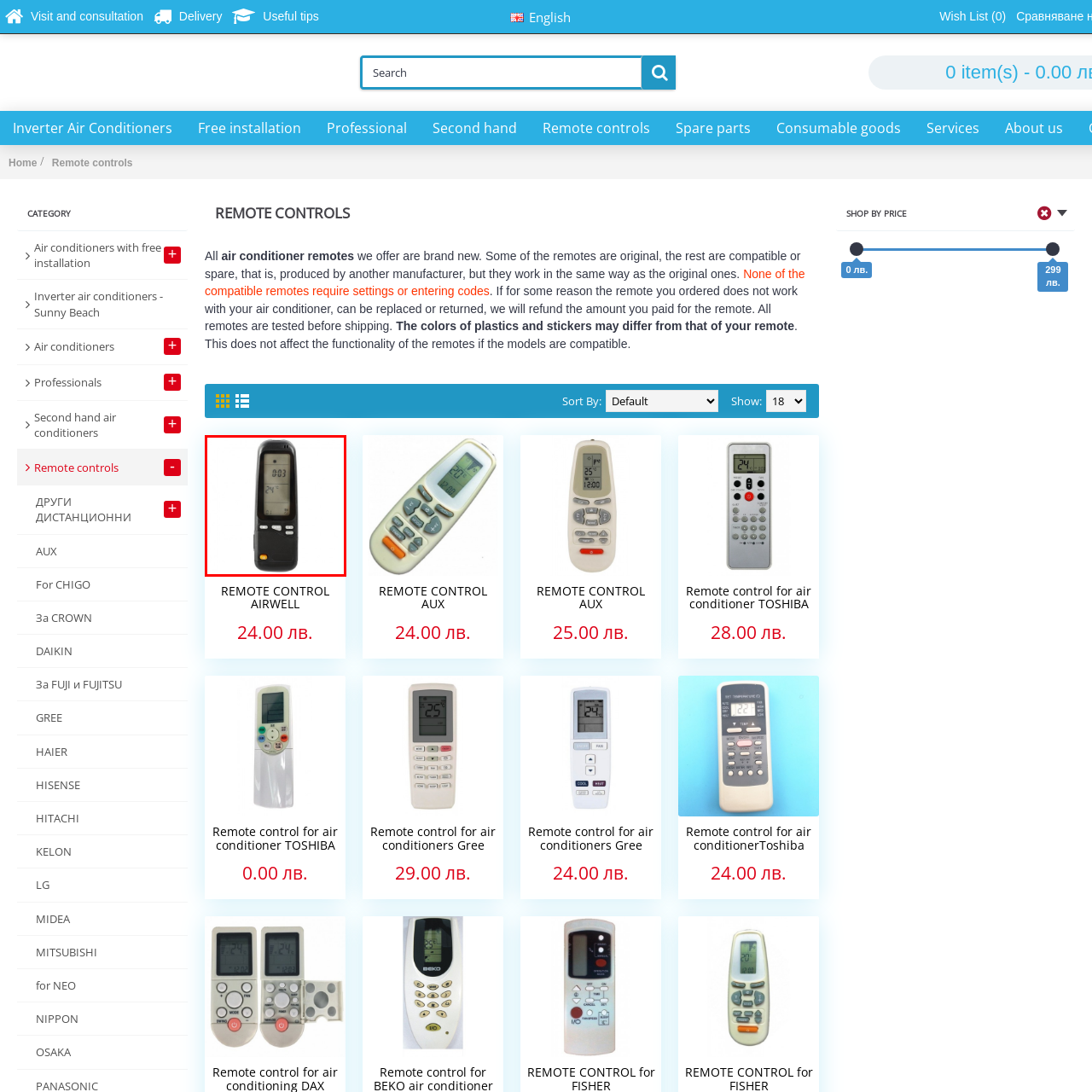Compose a thorough description of the image encased in the red perimeter.

The image showcases a remote control specifically designed for use with air conditioners, labeled as the "REMOTE CONTROL AIRWELL." The remote features a sleek black design with a digital display that currently indicates a reading of "24°C" and shows a timer set to "00:03." The layout includes several buttons below the display, allowing for easy operation and control of various functions. This remote is part of the range of air conditioner remotes offered, emphasizing functionality and ease of use. It represents a solution for managing air conditioner settings efficiently, catering to users seeking reliable remote controls at a competitive price.